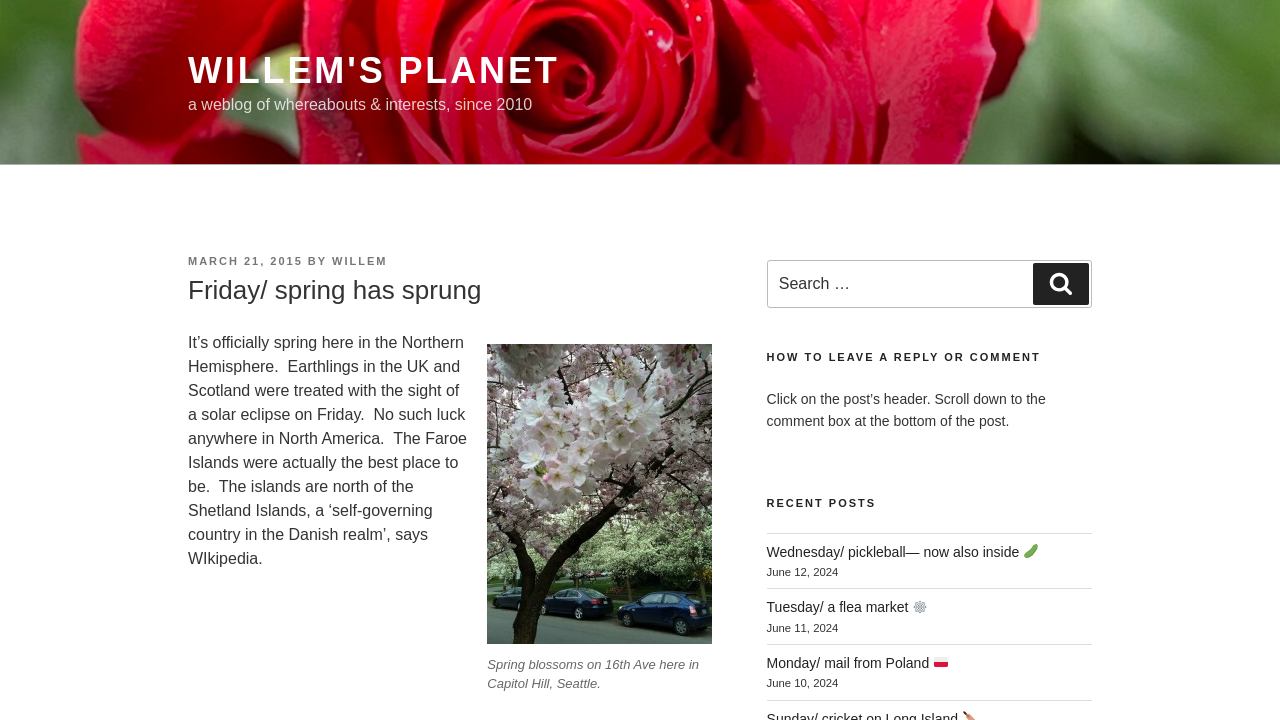Identify the bounding box for the described UI element. Provide the coordinates in (top-left x, top-left y, bottom-right x, bottom-right y) format with values ranging from 0 to 1: Wednesday/ pickleball— now also inside

[0.599, 0.755, 0.812, 0.778]